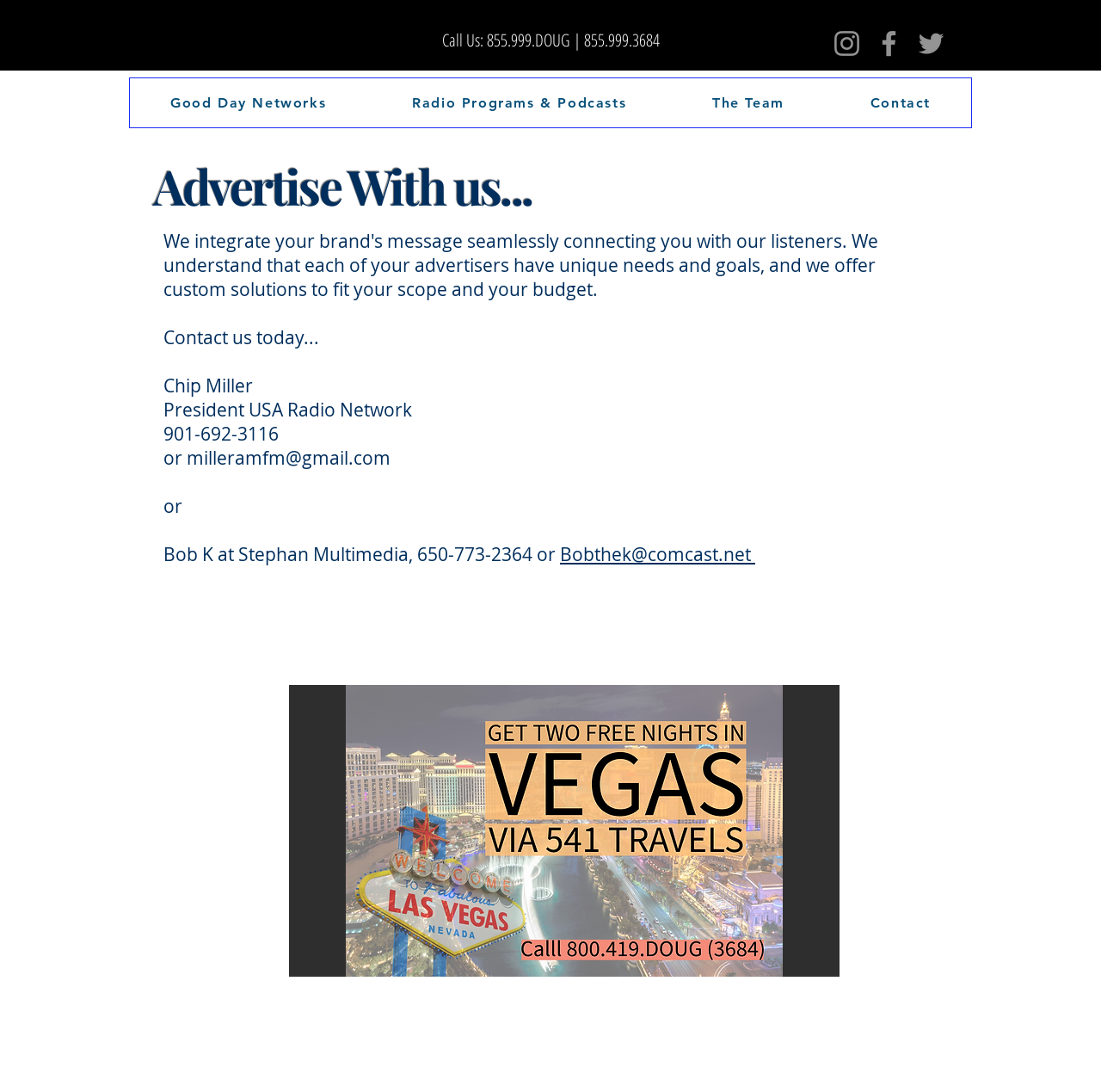Locate the bounding box coordinates of the area to click to fulfill this instruction: "View the slide show gallery". The bounding box should be presented as four float numbers between 0 and 1, in the order [left, top, right, bottom].

[0.262, 0.627, 0.762, 0.894]